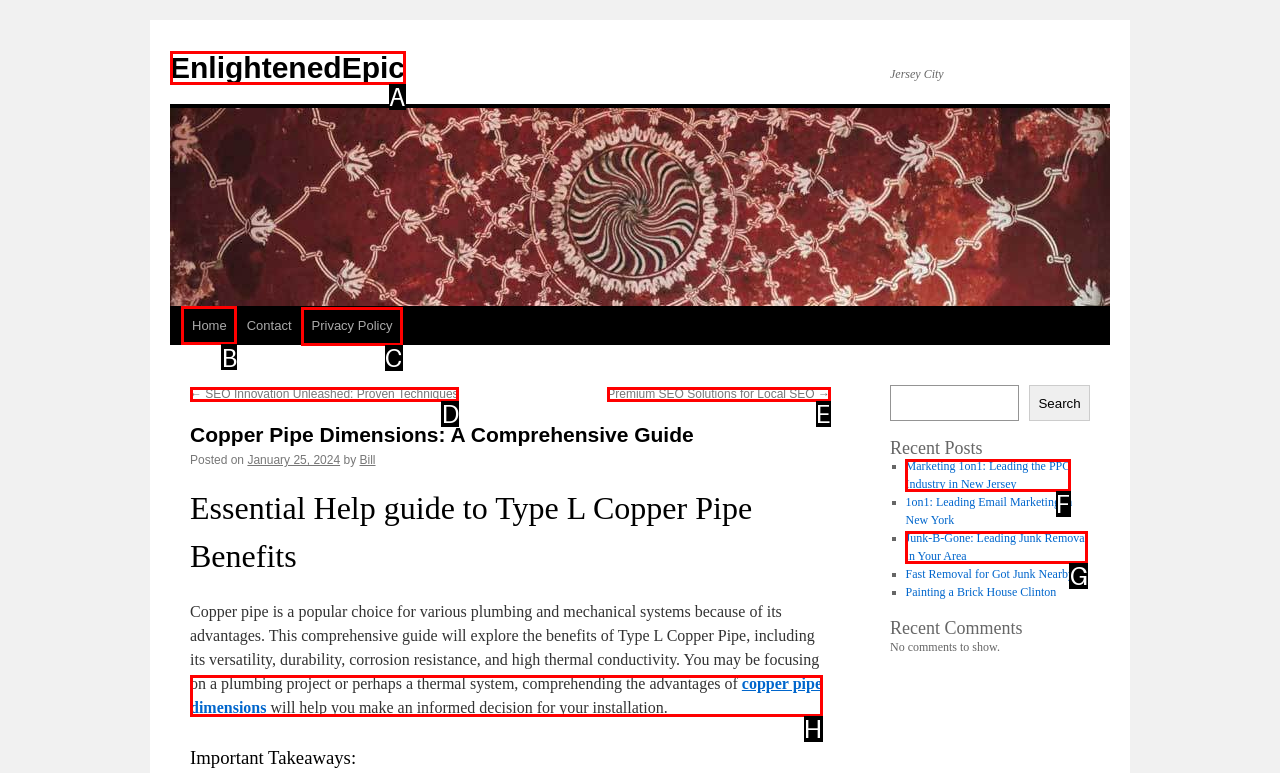Show which HTML element I need to click to perform this task: Visit the 'Home' page Answer with the letter of the correct choice.

B